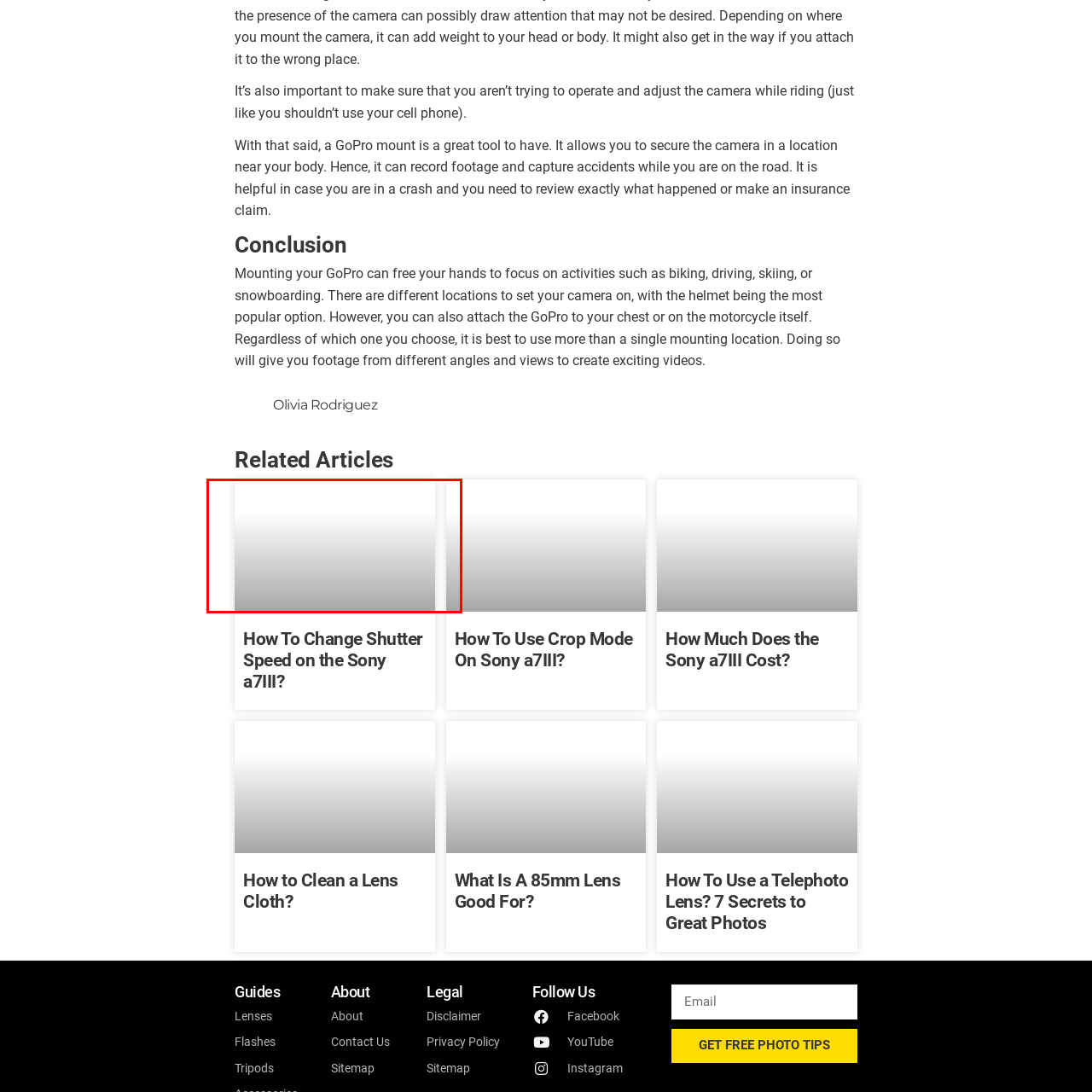Observe the content inside the red rectangle and respond to the question with one word or phrase: 
What is the purpose of the image?

Visual reference